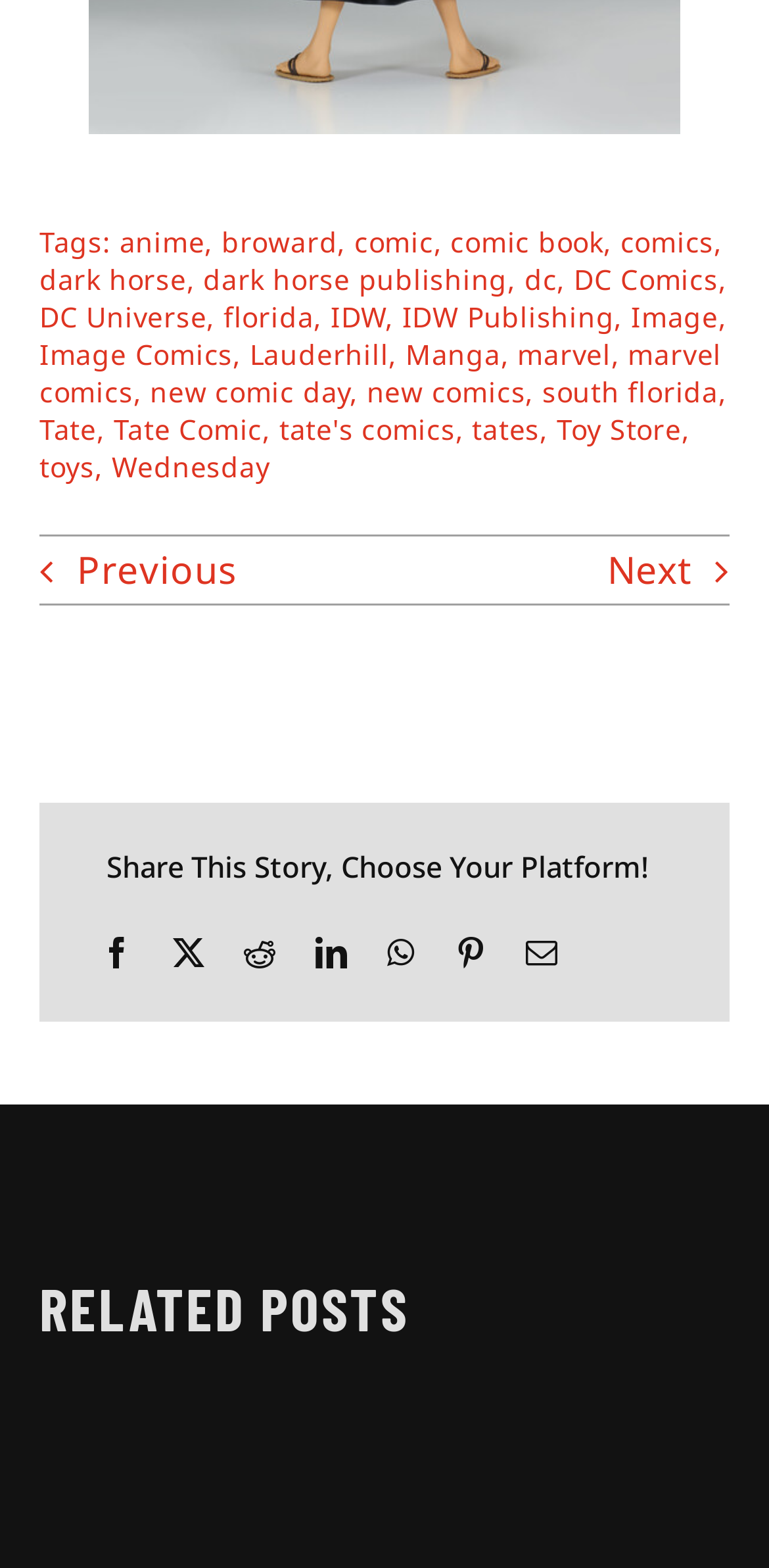Respond with a single word or phrase for the following question: 
What type of products are being linked?

Comics and toys